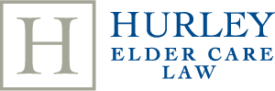Examine the image carefully and respond to the question with a detailed answer: 
What is the font size of 'ELDER CARE'?

The caption states that the words 'ELDER CARE' are highlighted in a larger font size, emphasizing the firm's focus area.